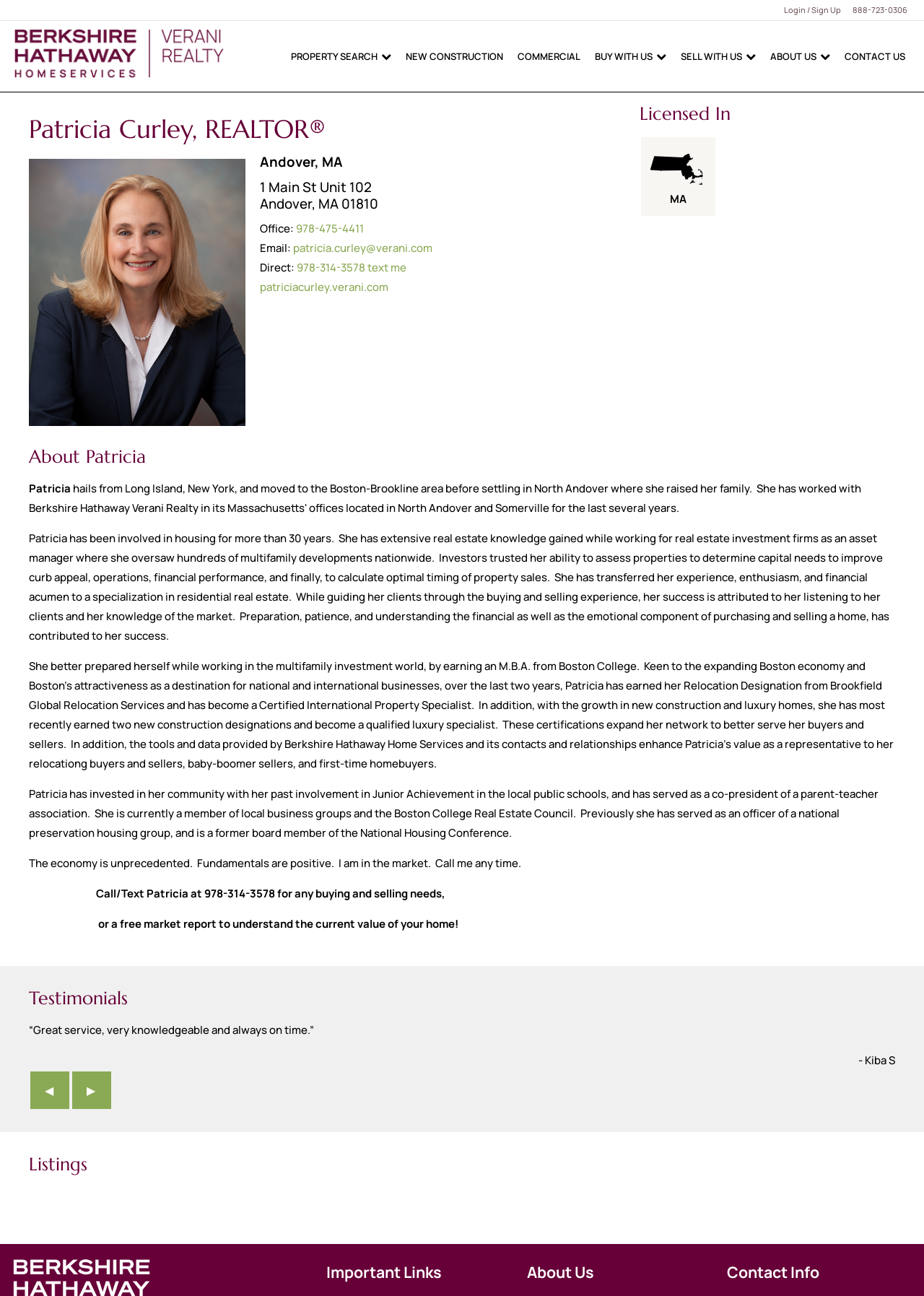Please determine the bounding box coordinates for the UI element described here. Use the format (top-left x, top-left y, bottom-right x, bottom-right y) with values bounded between 0 and 1: Login / Sign Up

[0.848, 0.003, 0.91, 0.012]